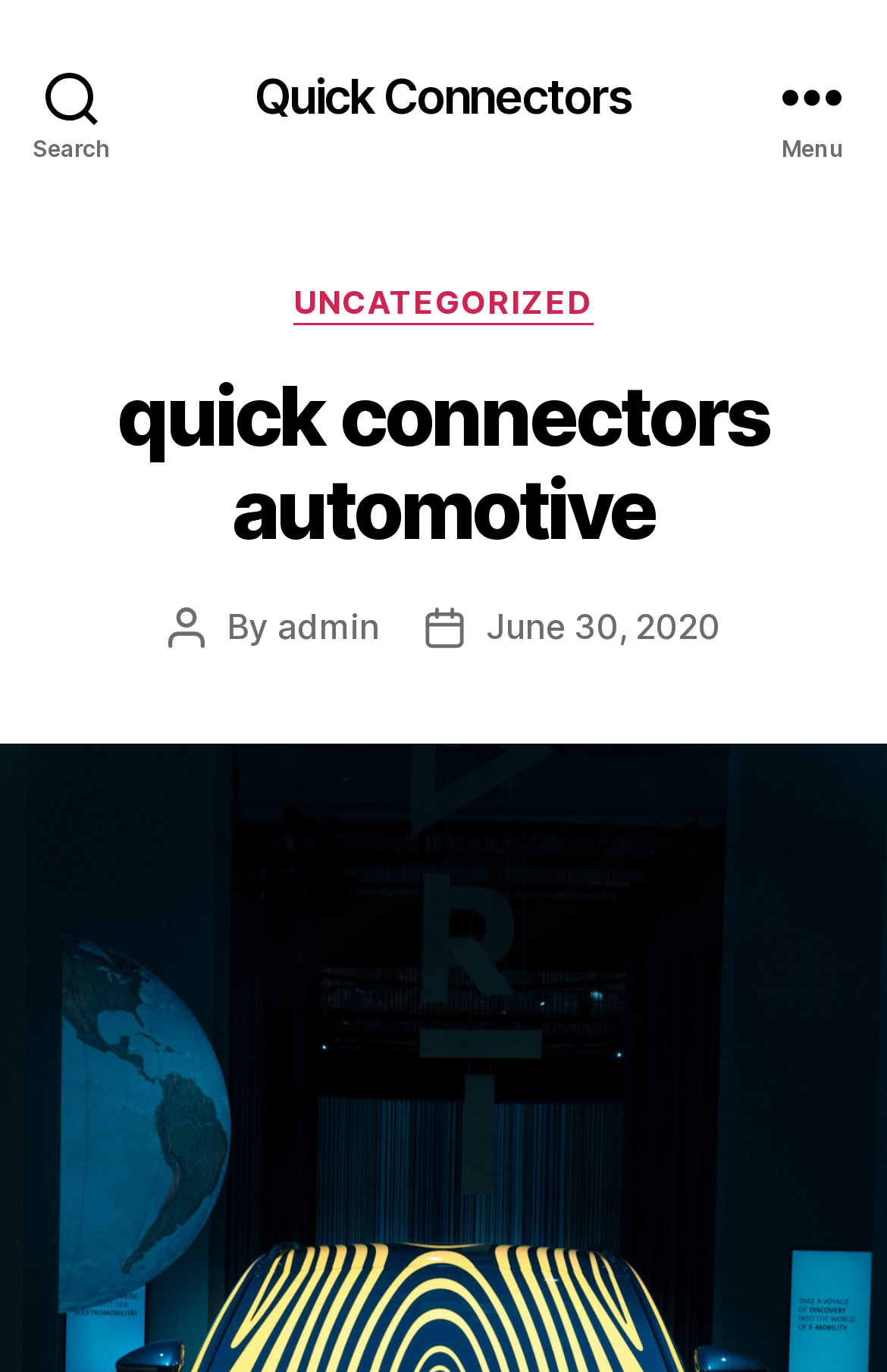Please determine the primary heading and provide its text.

quick connectors automotive